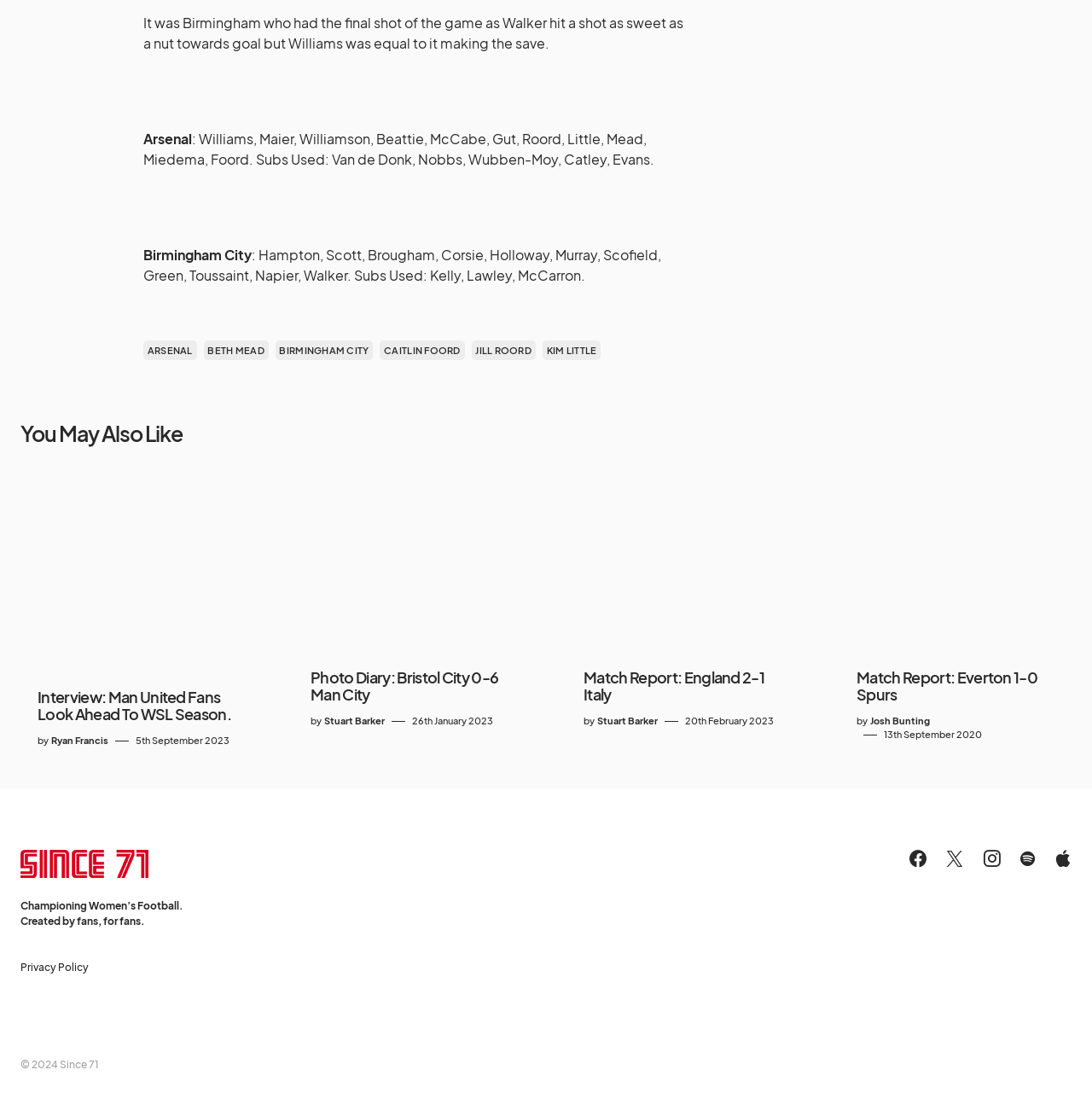Please give a succinct answer using a single word or phrase:
How many links are there in the 'You May Also Like' section?

4